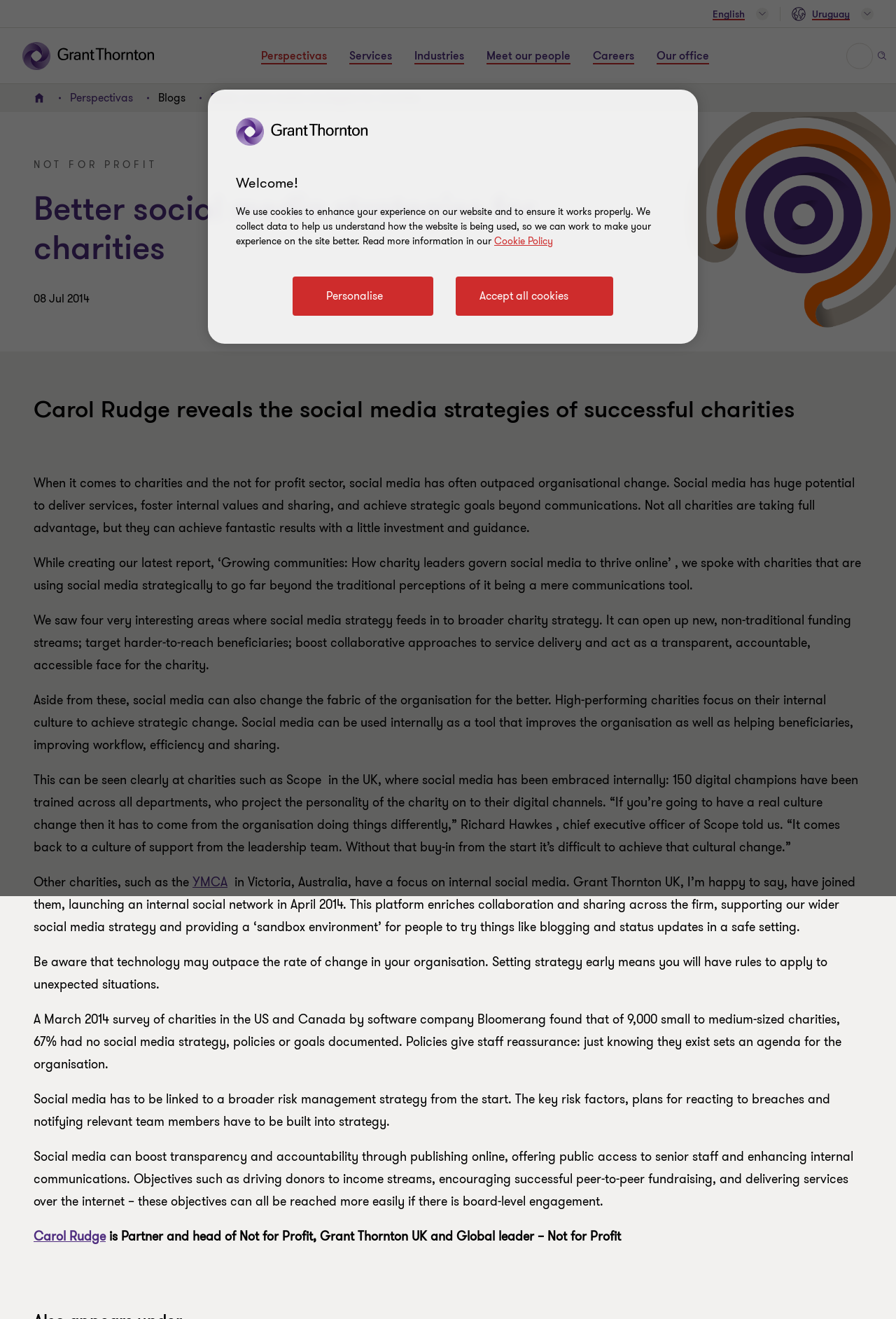Given the webpage screenshot and the description, determine the bounding box coordinates (top-left x, top-left y, bottom-right x, bottom-right y) that define the location of the UI element matching this description: Industries

[0.462, 0.036, 0.518, 0.049]